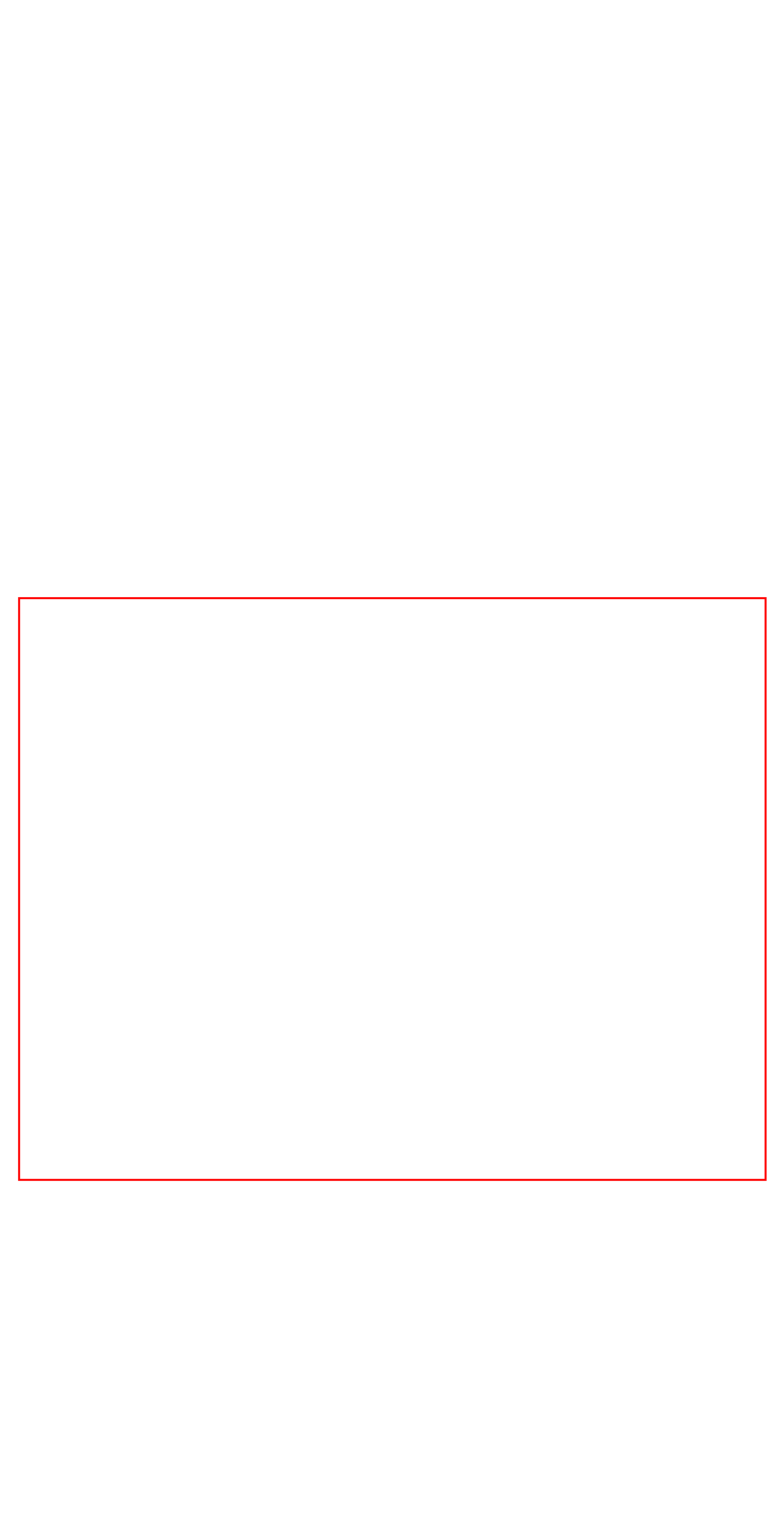View the screenshot of the webpage and identify the UI element surrounded by a red bounding box. Extract the text contained within this red bounding box.

Tvachachikitsa (skin remedials) in Ayurveda helps with eczema, psoriasis, acne, dry skin and other various skin ailments. Ayurveda talks of 7 layers of the skin, and its remedies extend themselves to the deepest layers of the body, as skin reflects your blood quality. For these reasons skin diseases have deeper causes related to tissues like fat, muscles, blood etc. While the start of skin problems is based in genetics, they are propagated by our food and lifestyle. Learn the Aanandakosha way (recipes, yoga, and lifestyle) and take it back home with you to continue reaping the benefits of this package.